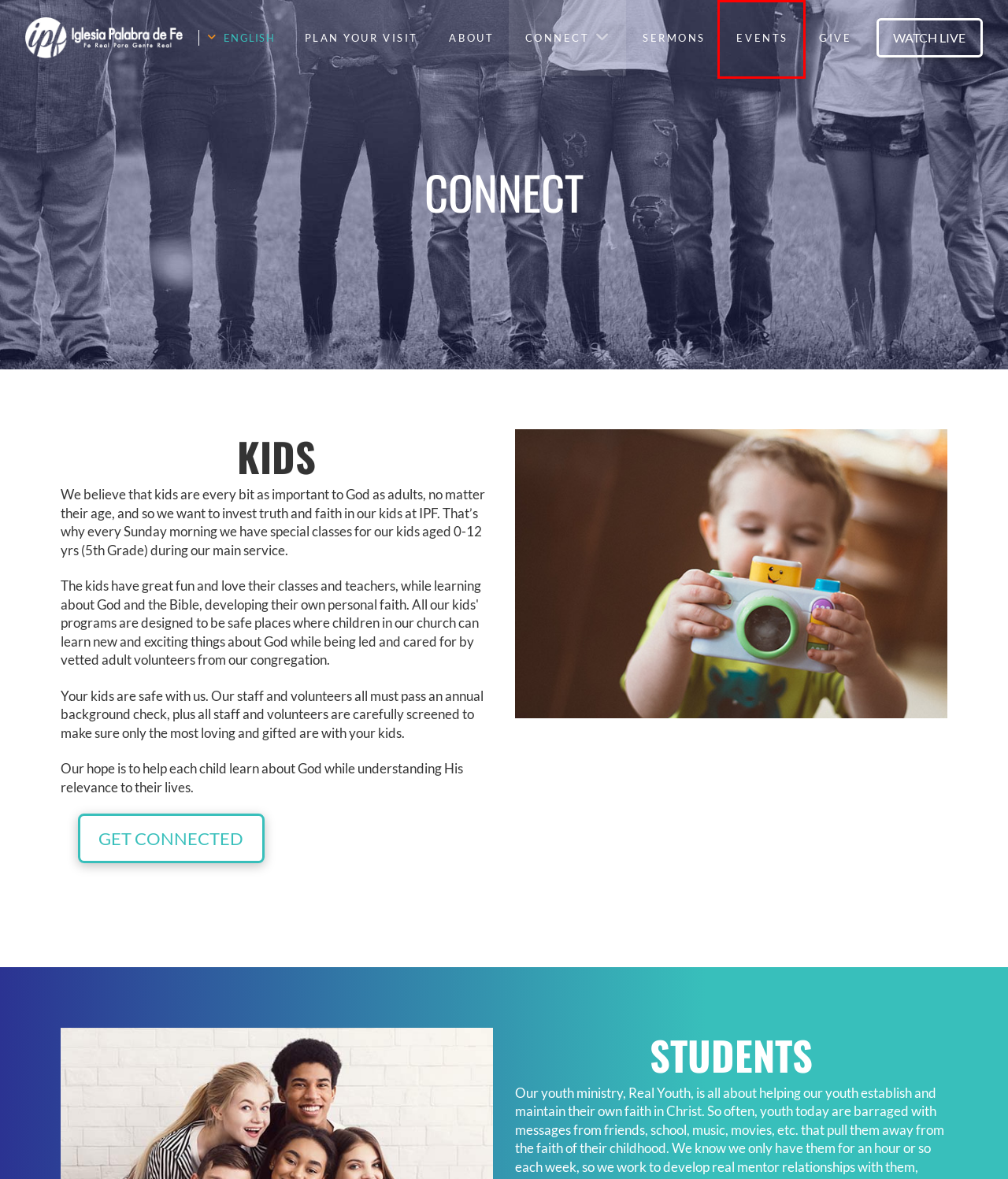Review the screenshot of a webpage containing a red bounding box around an element. Select the description that best matches the new webpage after clicking the highlighted element. The options are:
A. Give | Iglesia Palabra de Fe
B. Planea Tu Visita | Iglesia Palabra de Fe
C. Events | Iglesia Palabra de Fe
D. About | Iglesia Palabra de Fe
E. Sermon Manager | Iglesia Palabra de Fe
F. Home (English) | Iglesia Palabra de Fe
G. Get Connected | Iglesia Palabra de Fe
H. Watch Live | Iglesia Palabra de Fe

C